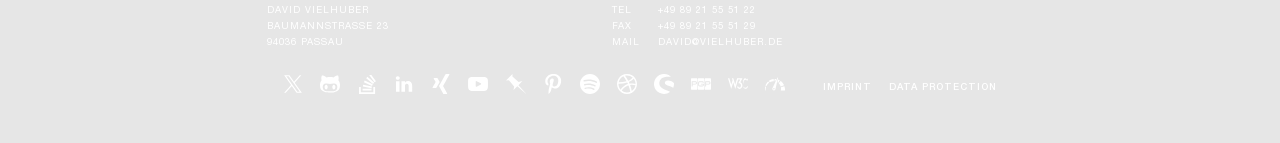What is the email address?
Provide a detailed answer to the question, using the image to inform your response.

The email address is mentioned next to the 'MAIL' label, which is a link element with the text 'DAVID@VIELHUBER.DE'.